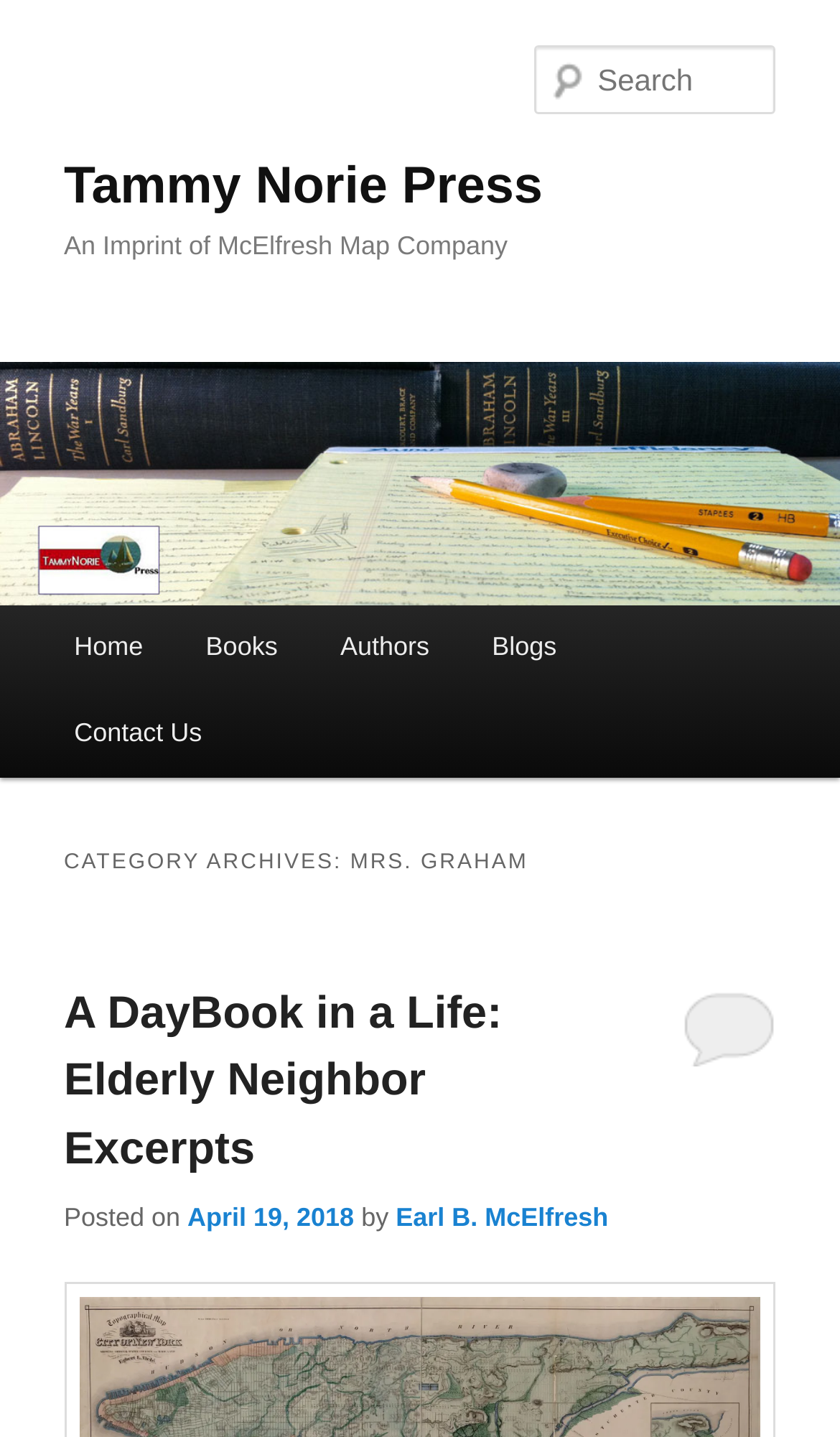Please examine the image and answer the question with a detailed explanation:
When was the first article posted?

The posting date of the first article can be found in the link element 'April 19, 2018' which is located below the heading 'A DayBook in a Life: Elderly Neighbor Excerpts'.